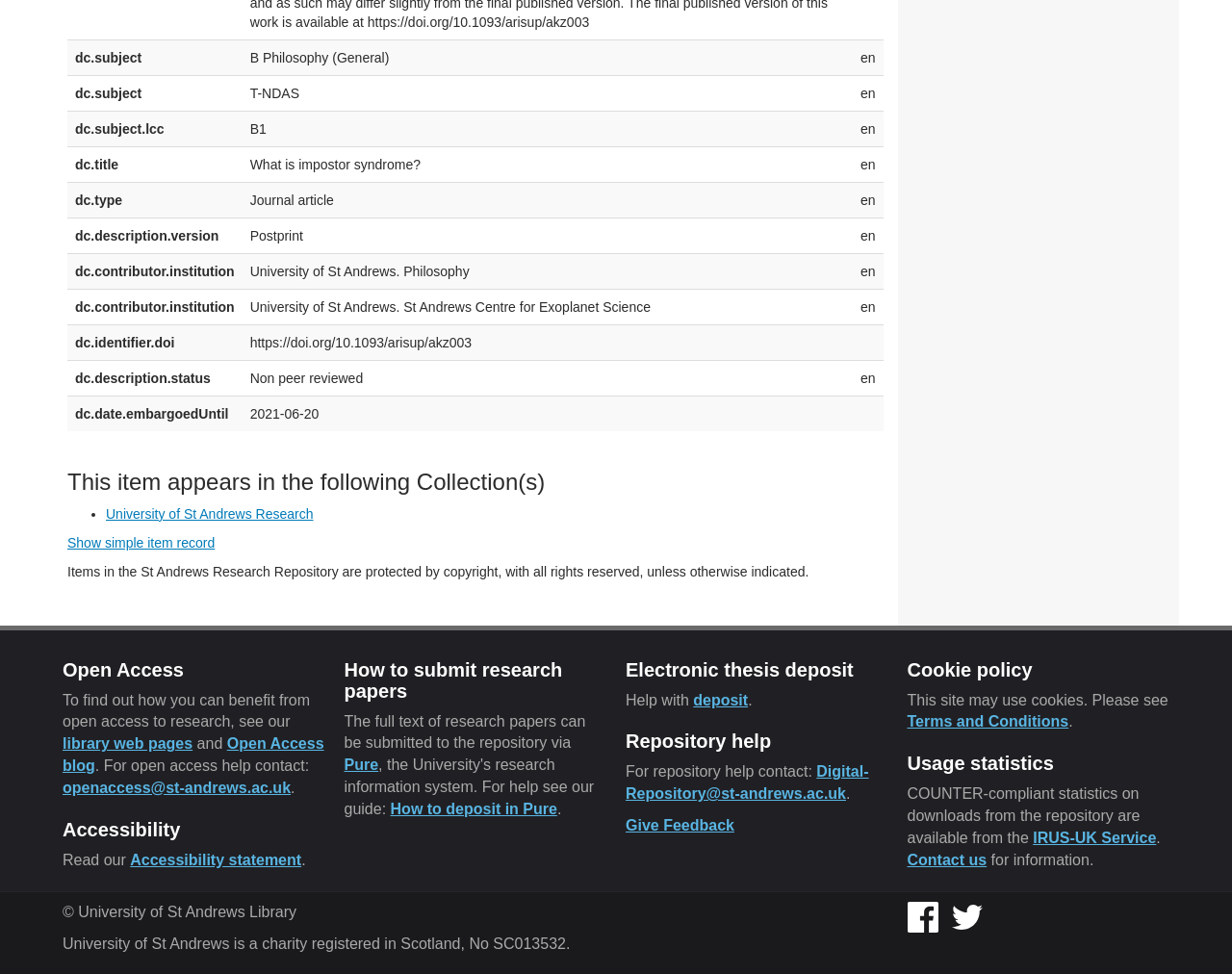Please specify the bounding box coordinates of the clickable region to carry out the following instruction: "Click on the 'Home' link". The coordinates should be four float numbers between 0 and 1, in the format [left, top, right, bottom].

None